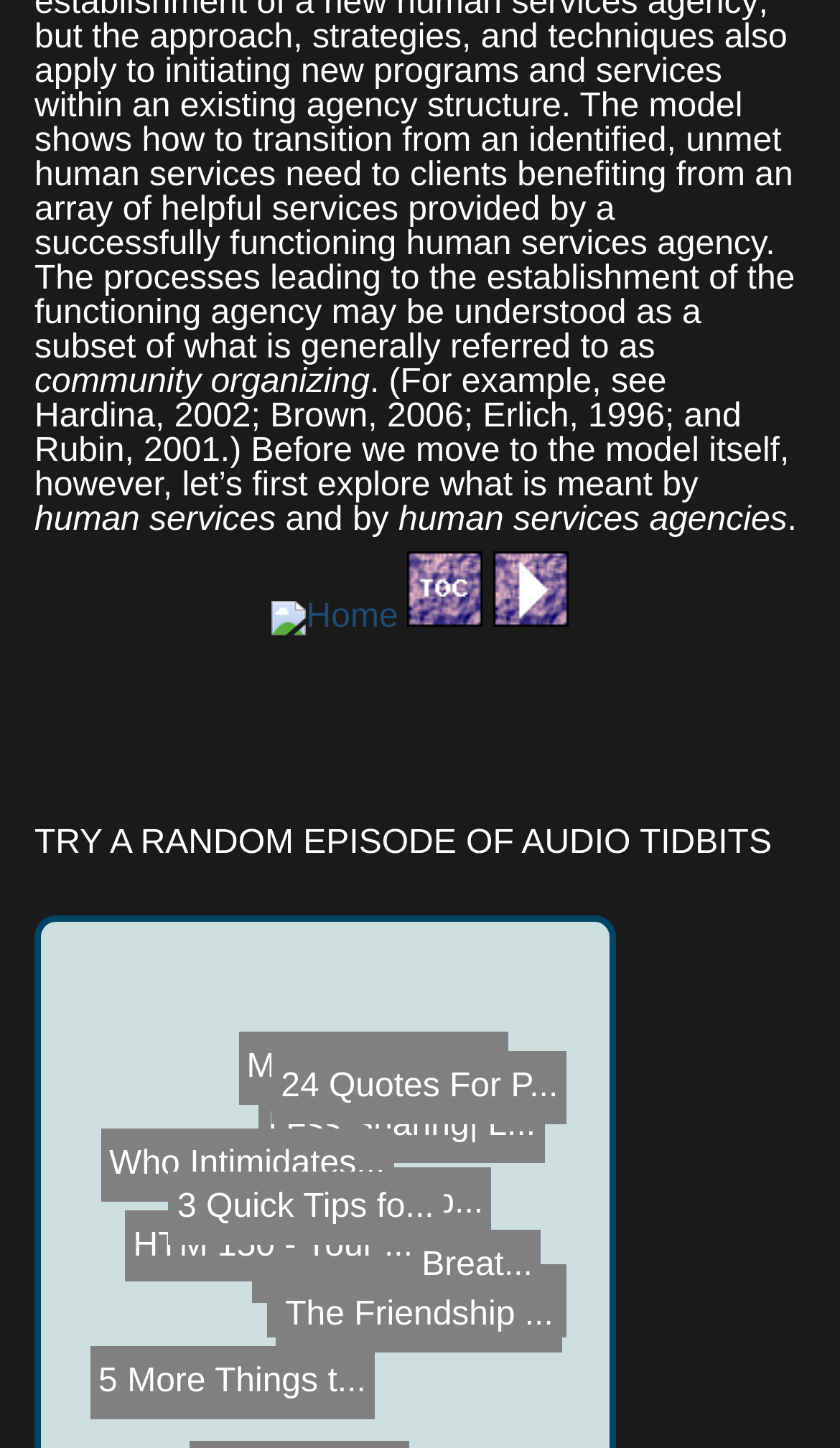Pinpoint the bounding box coordinates of the element that must be clicked to accomplish the following instruction: "View frequently asked questions about price matching". The coordinates should be in the format of four float numbers between 0 and 1, i.e., [left, top, right, bottom].

None